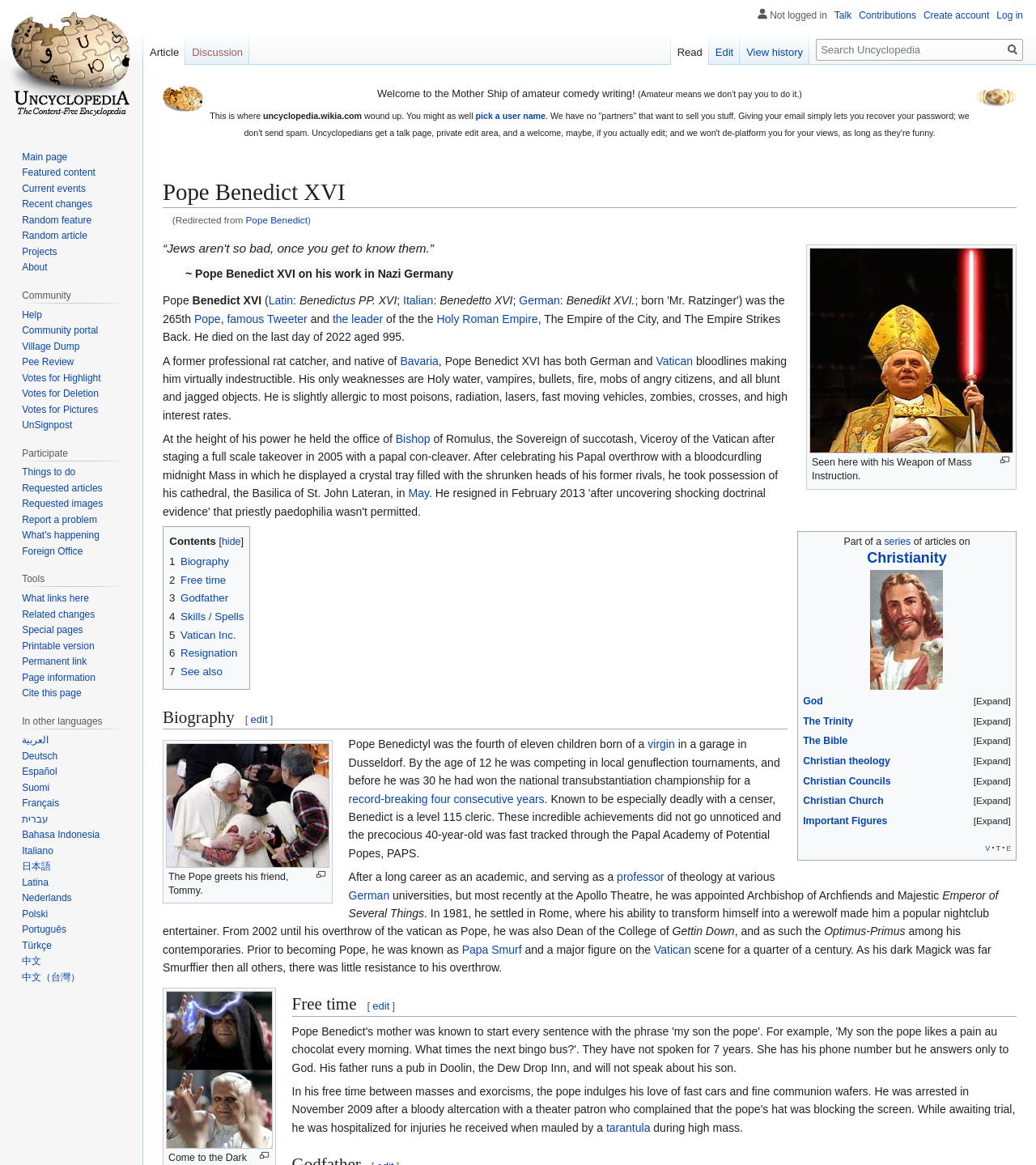Illustrate the webpage with a detailed description.

This webpage is about Pope Benedict XVI, with a humorous and satirical tone. At the top, there are two images: a puzzle potato dry brush and an UnNews logo potato. Below these images, there is a welcome message and a brief introduction to Uncyclopedia, a content-free encyclopedia. 

The main content of the page is divided into sections. The first section is a blockquote with a quote from Pope Benedict XVI, followed by a description of him as a former professional rat catcher and native of Bavaria. 

To the right of this section, there is a table with multiple rows, each containing links to related articles on Christianity, such as God, The Trinity, The Bible, and Christian theology. 

Throughout the page, there are various links to other articles, including ones on Latin, Italian, German, Pope, Holy Roman Empire, Vatican, Bishop, and Bavaria. There are also humorous and fictional descriptions of Pope Benedict XVI, including his supposed weaknesses and accomplishments.